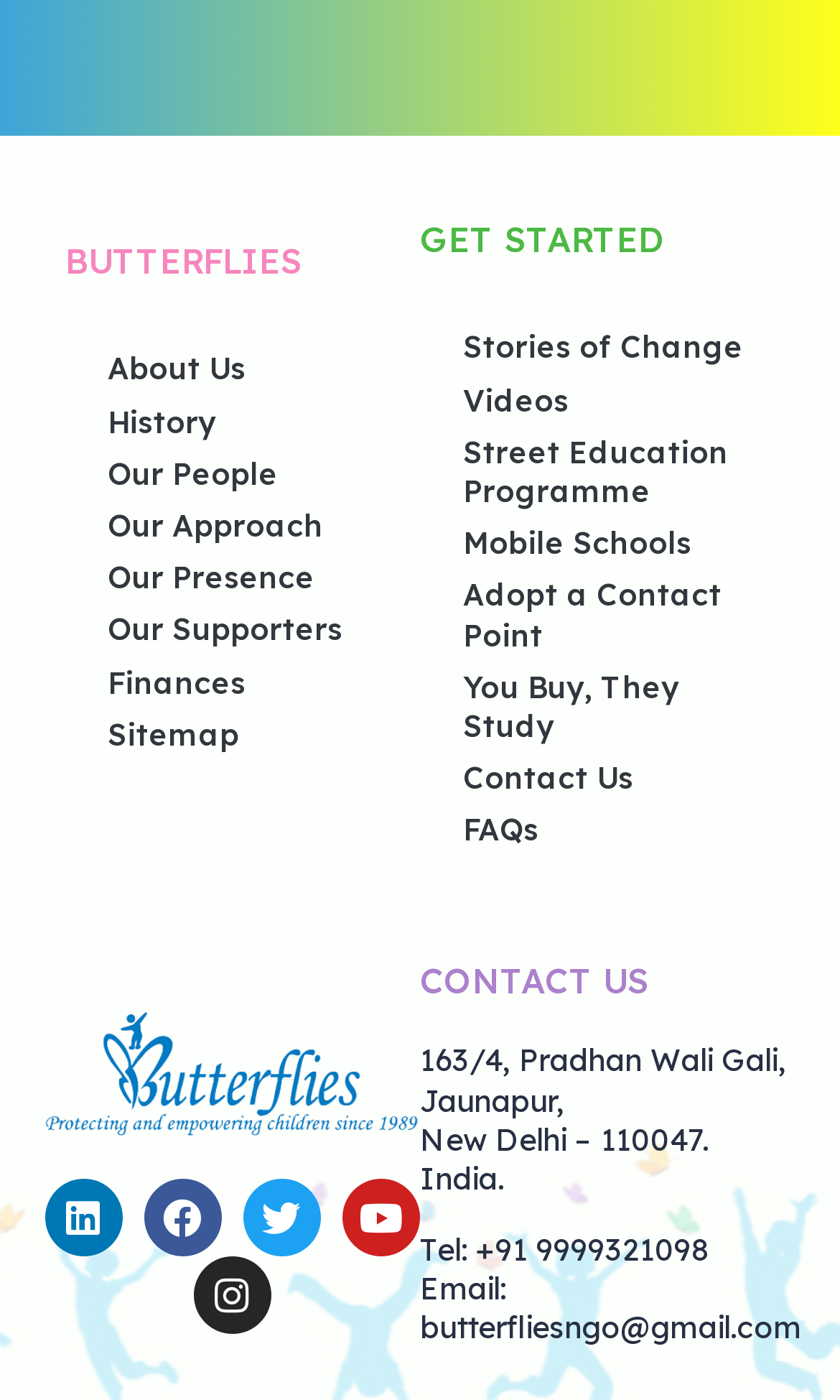Locate the bounding box coordinates of the area that needs to be clicked to fulfill the following instruction: "Click on the Linkedin link". The coordinates should be in the format of four float numbers between 0 and 1, namely [left, top, right, bottom].

[0.053, 0.842, 0.145, 0.897]